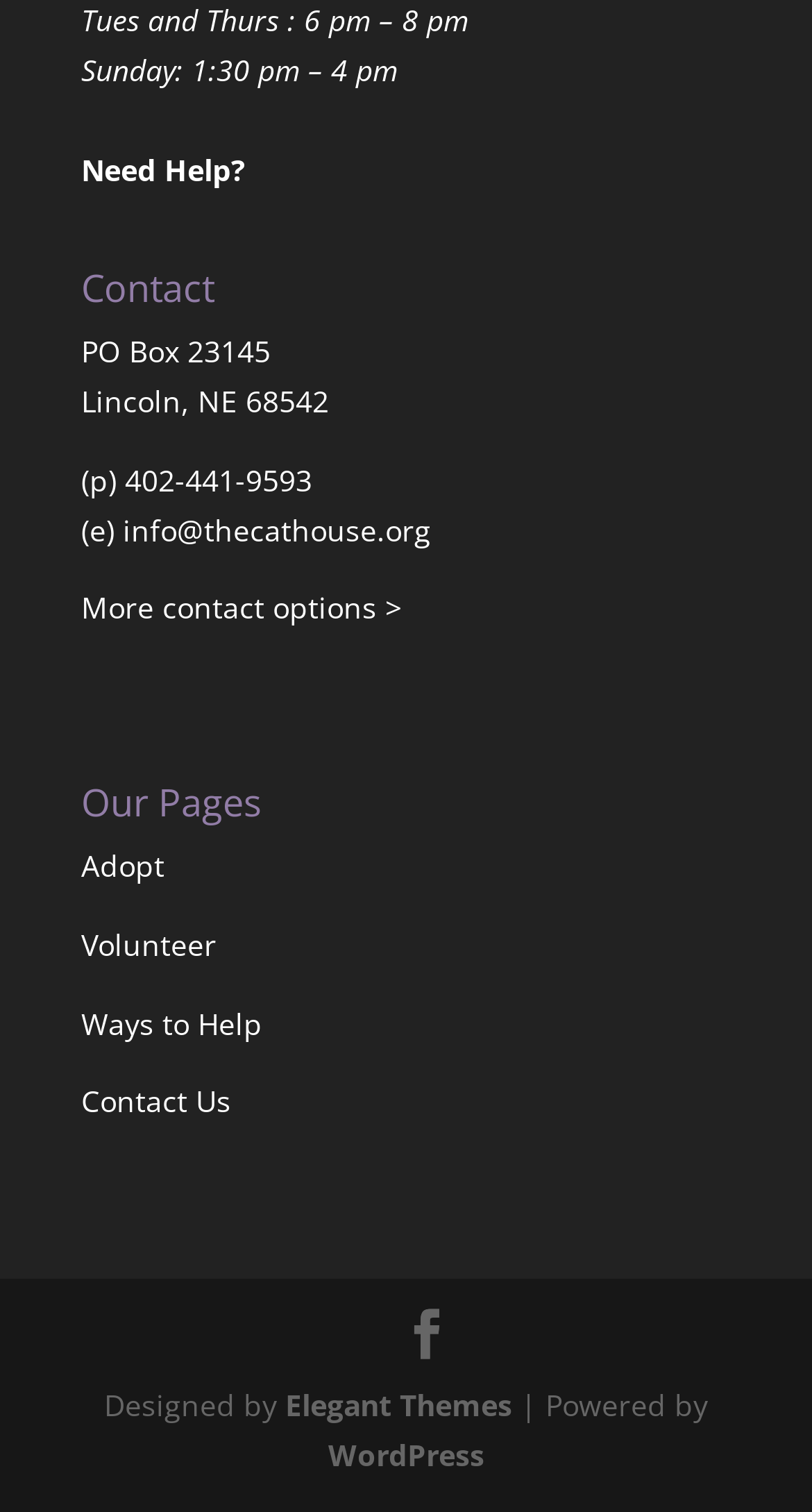Pinpoint the bounding box coordinates of the clickable area needed to execute the instruction: "Go to Volunteer page". The coordinates should be specified as four float numbers between 0 and 1, i.e., [left, top, right, bottom].

[0.1, 0.611, 0.267, 0.637]